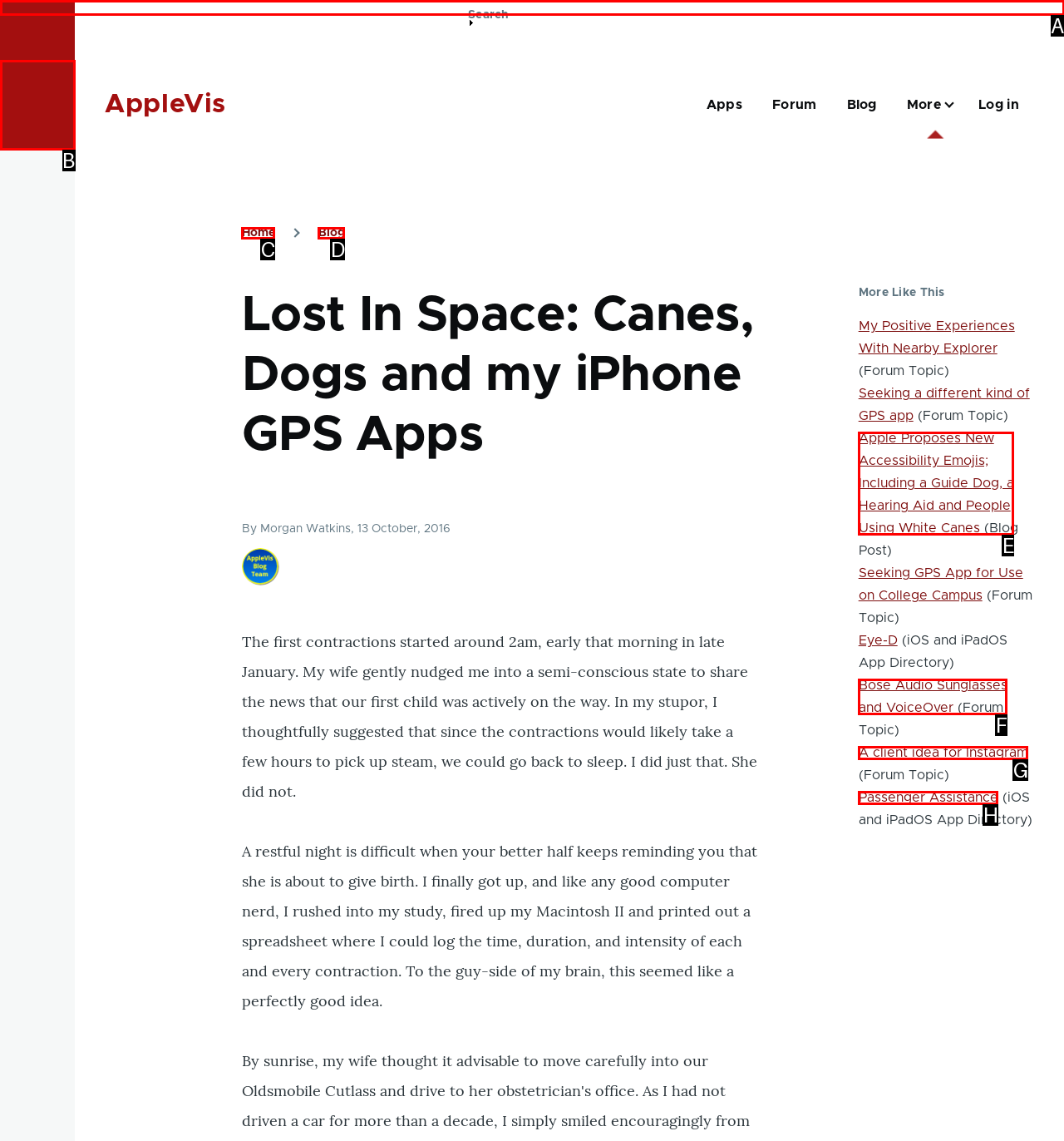Match the HTML element to the description: Skip to main content. Answer with the letter of the correct option from the provided choices.

A